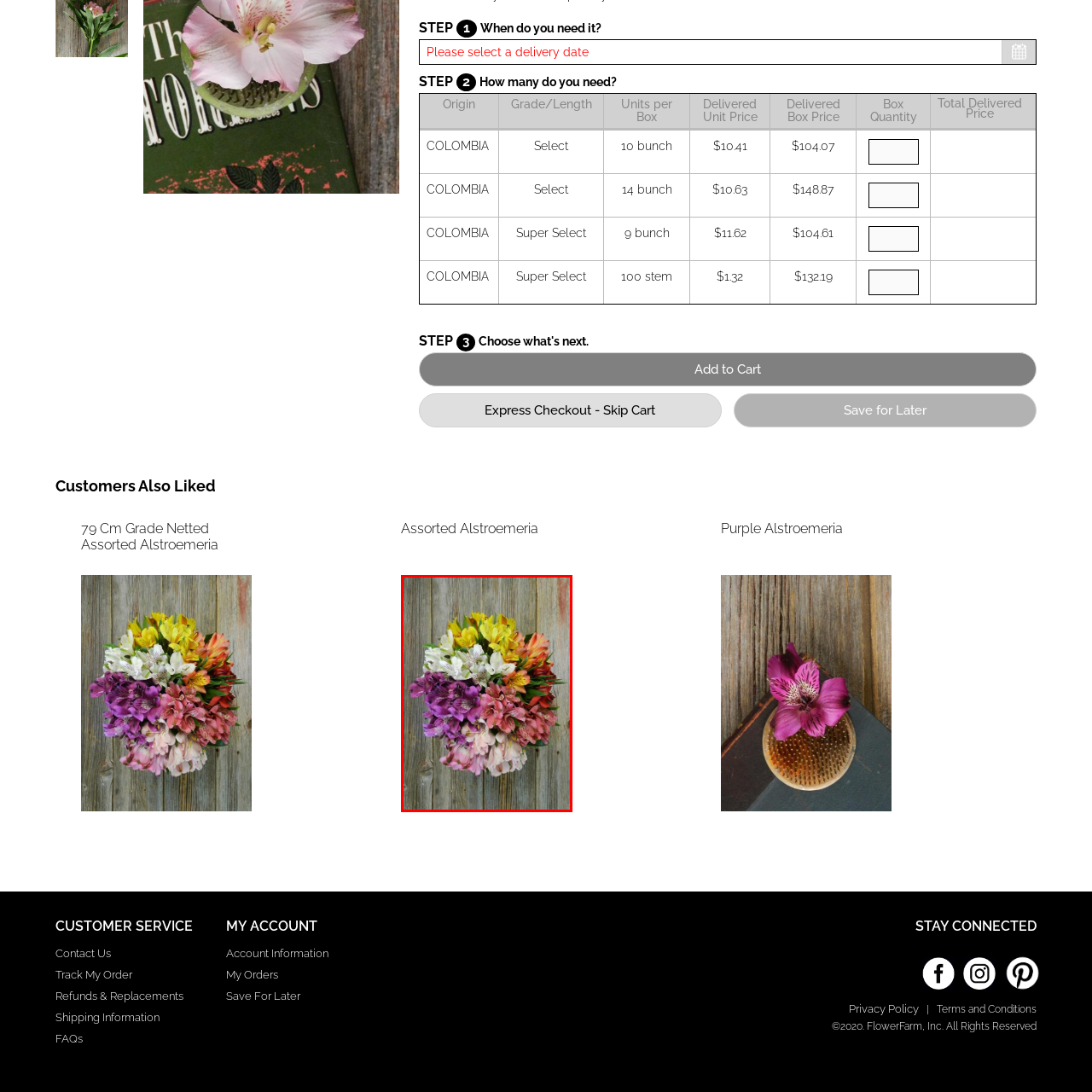Describe extensively the image content marked by the red bounding box.

This vibrant bouquet showcases a stunning variety of Alstroemeria flowers in an array of colors, including shades of purple, pink, white, yellow, and orange. The flowers are artfully arranged to create a harmonious blend, emphasizing their delicate petals and intricate patterns. The backdrop features natural wood, which enhances the bouquet’s freshness and adds a rustic touch. Ideal for brightening any space or as a thoughtful gift, this floral arrangement radiates beauty and charm, celebrating the grace of nature.